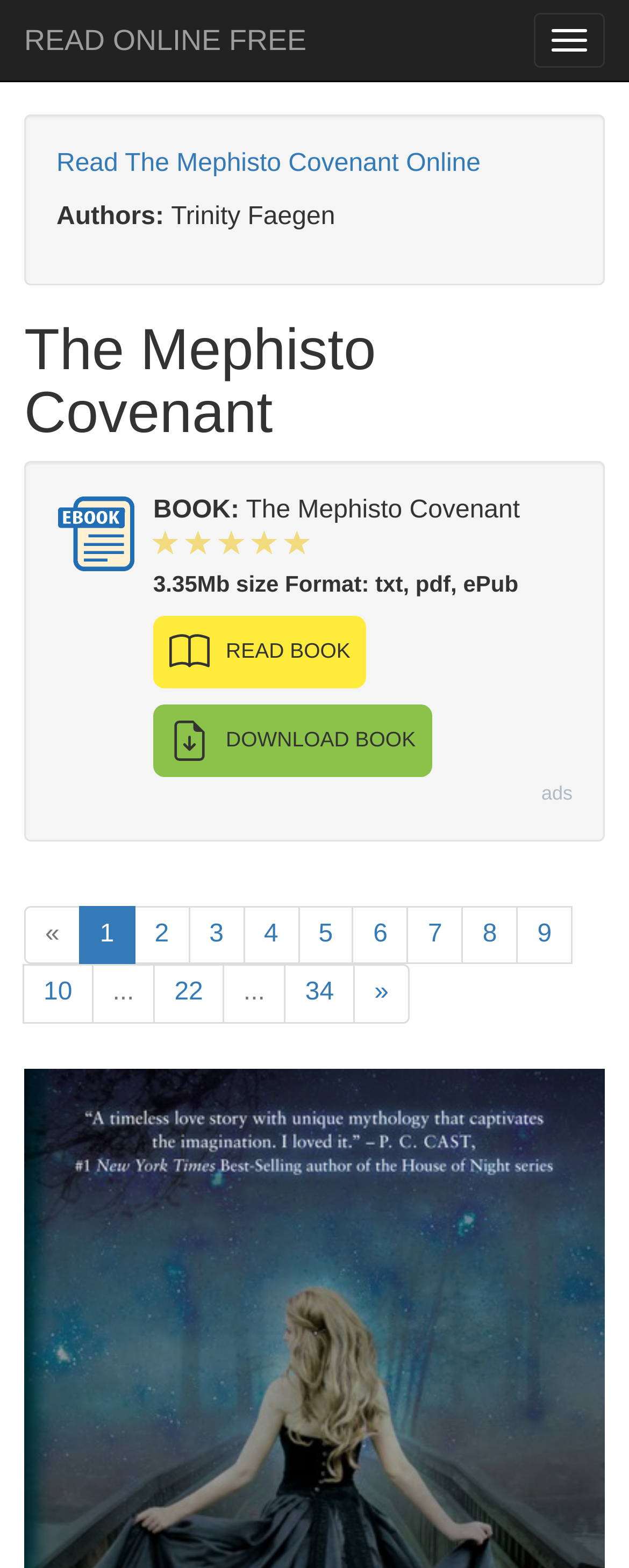Use a single word or phrase to answer the question: What is the format of the book?

txt, pdf, ePub